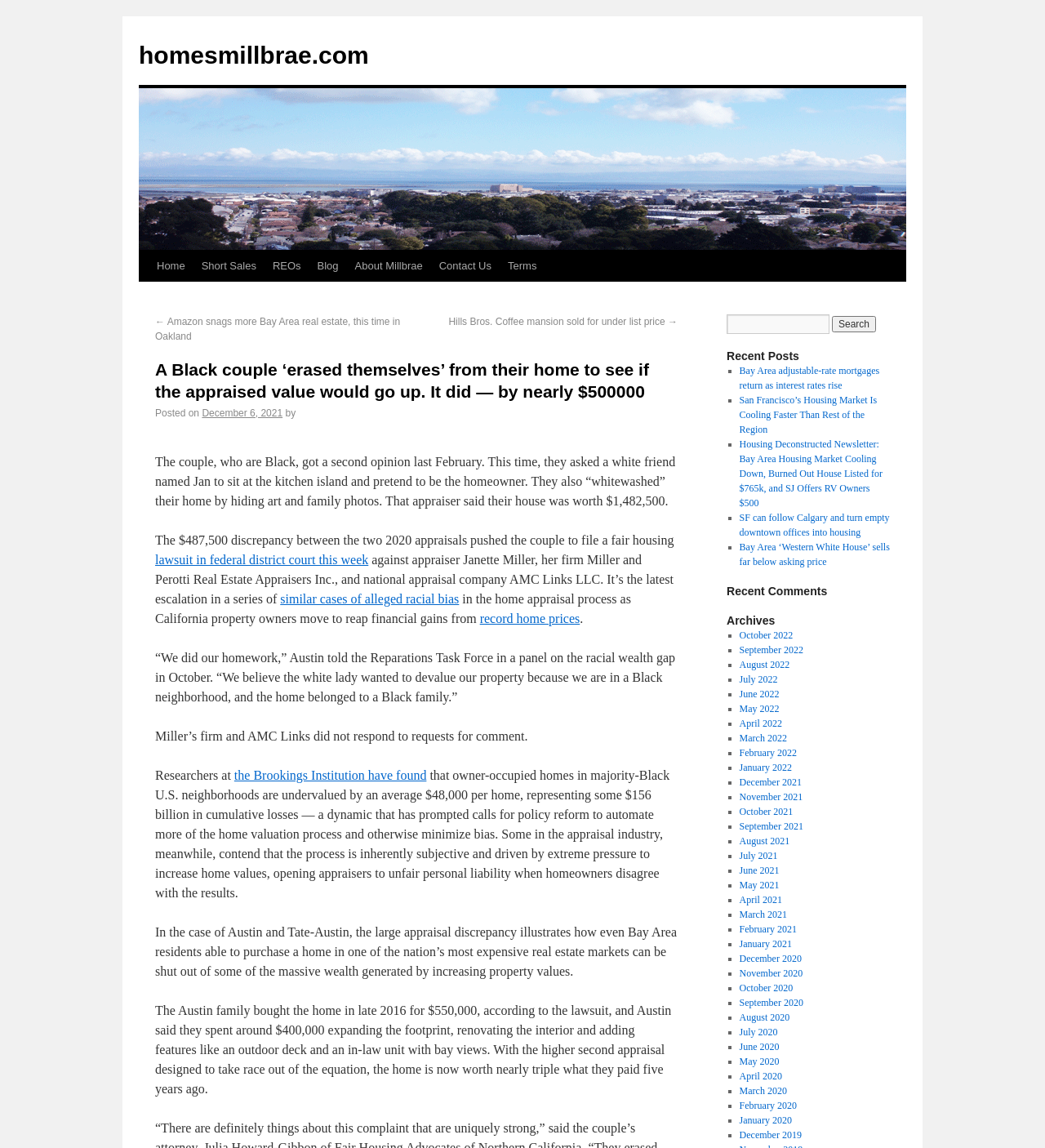Find the coordinates for the bounding box of the element with this description: "the Brookings Institution have found".

[0.224, 0.669, 0.408, 0.681]